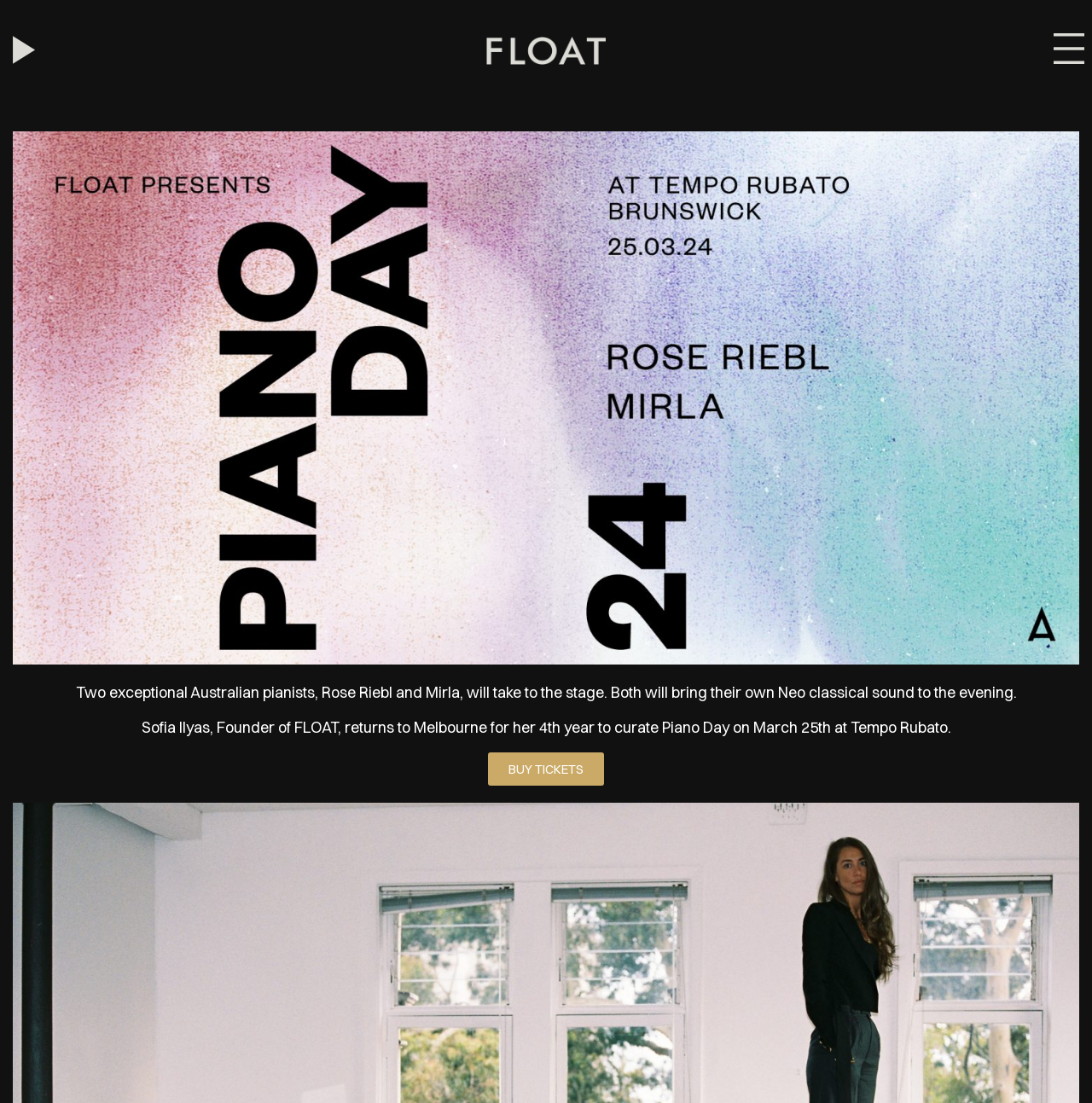Given the element description, predict the bounding box coordinates in the format (top-left x, top-left y, bottom-right x, bottom-right y), using floating point numbers between 0 and 1: BUY TICKETS

[0.447, 0.682, 0.553, 0.712]